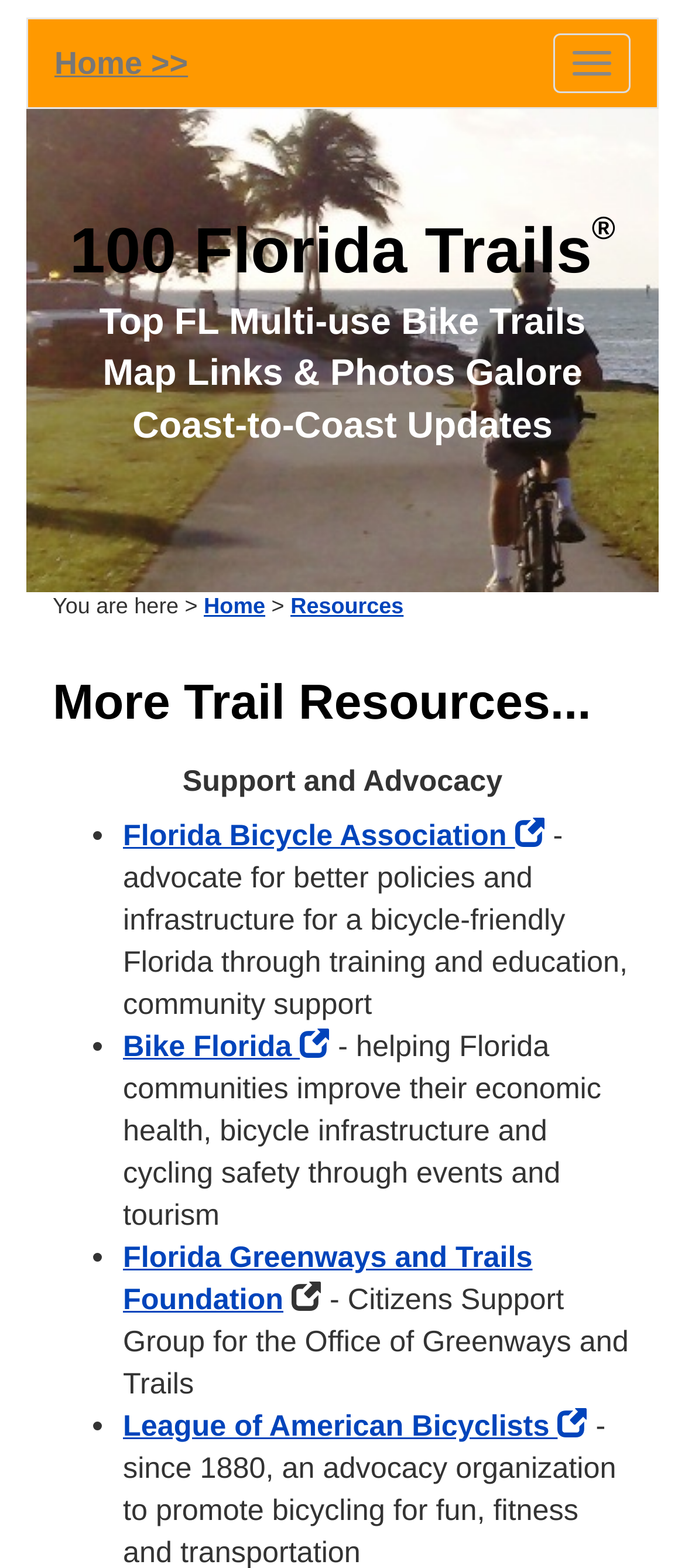Give a concise answer of one word or phrase to the question: 
What organizations are listed under 'Support and Advocacy'?

Florida Bicycle Association, Bike Florida, Florida Greenways and Trails Foundation, League of American Bicyclists